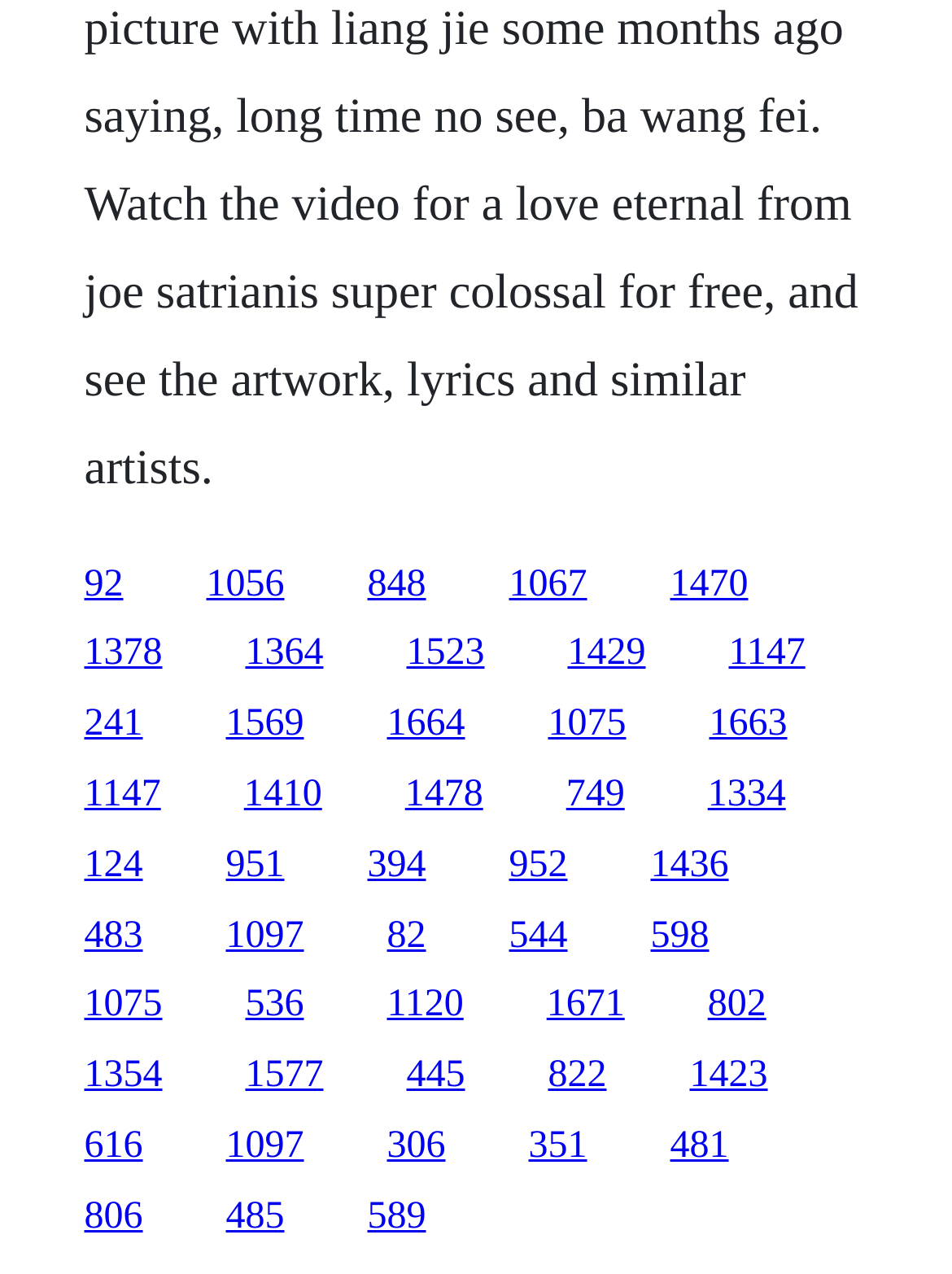What is the vertical position of the link '92'?
Using the image, answer in one word or phrase.

Top